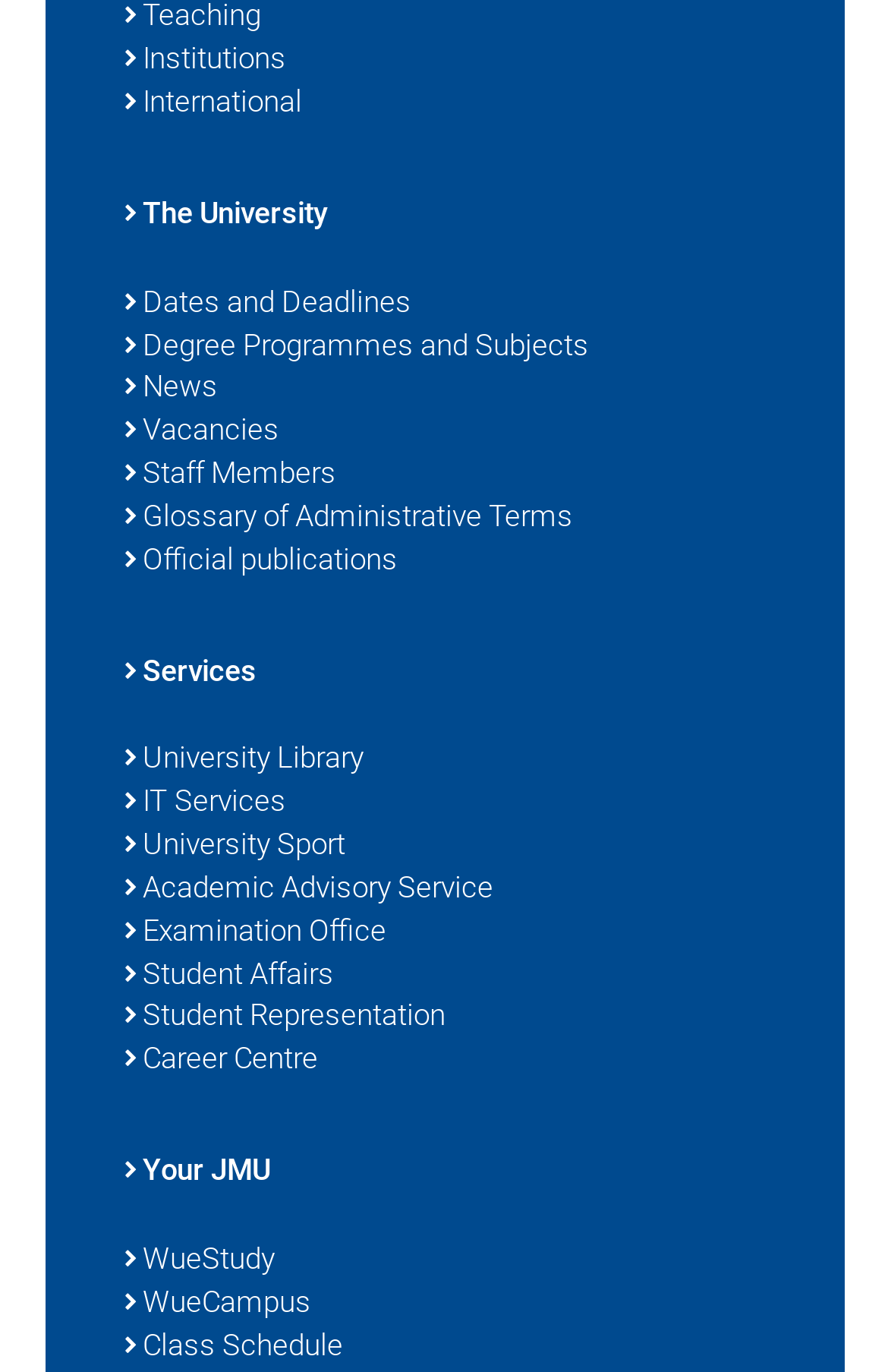Locate the bounding box coordinates of the clickable area to execute the instruction: "Explore academic advisory service". Provide the coordinates as four float numbers between 0 and 1, represented as [left, top, right, bottom].

[0.14, 0.632, 0.86, 0.664]